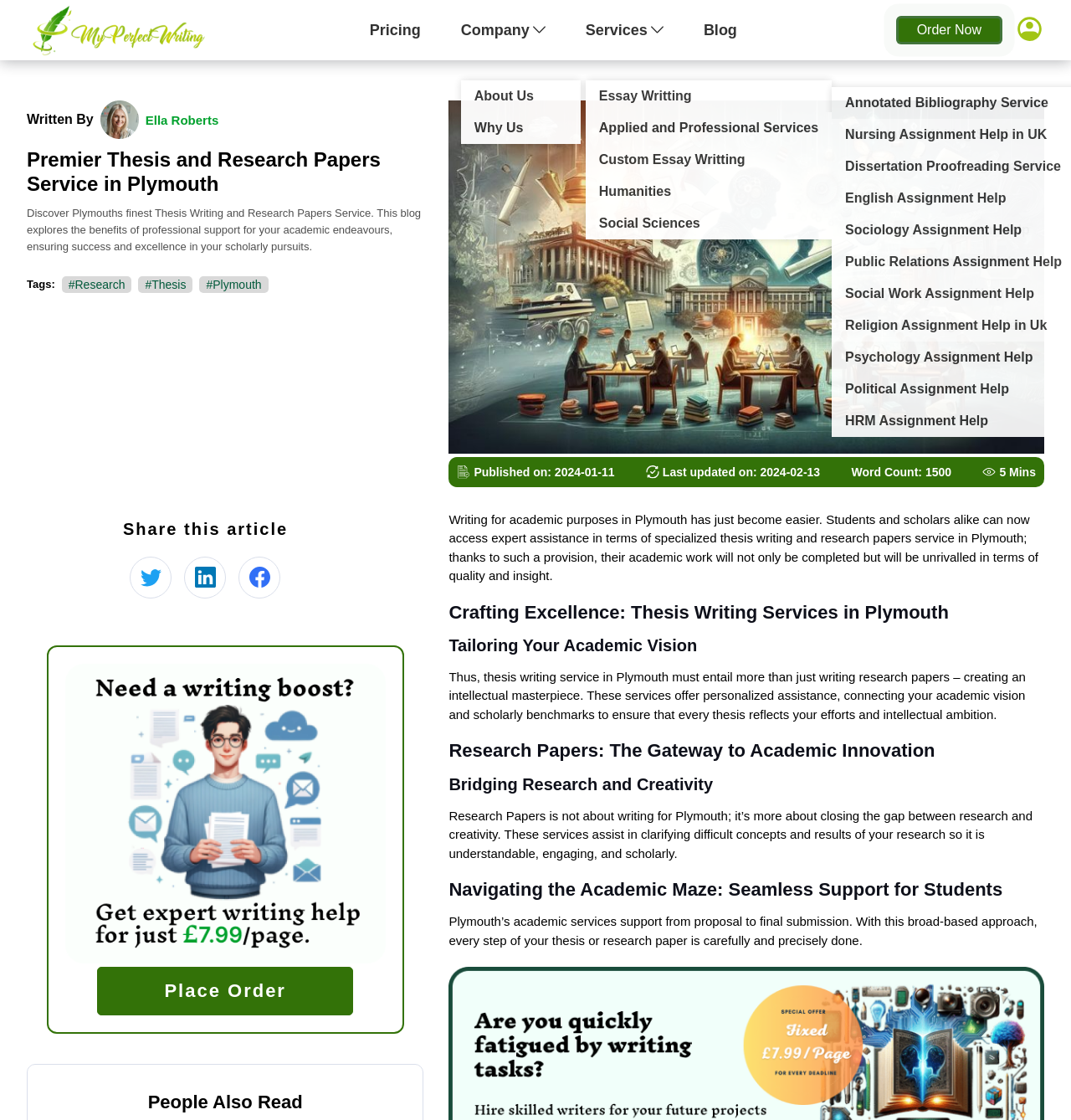Based on the element description, predict the bounding box coordinates (top-left x, top-left y, bottom-right x, bottom-right y) for the UI element in the screenshot: Pricing

[0.345, 0.0, 0.393, 0.054]